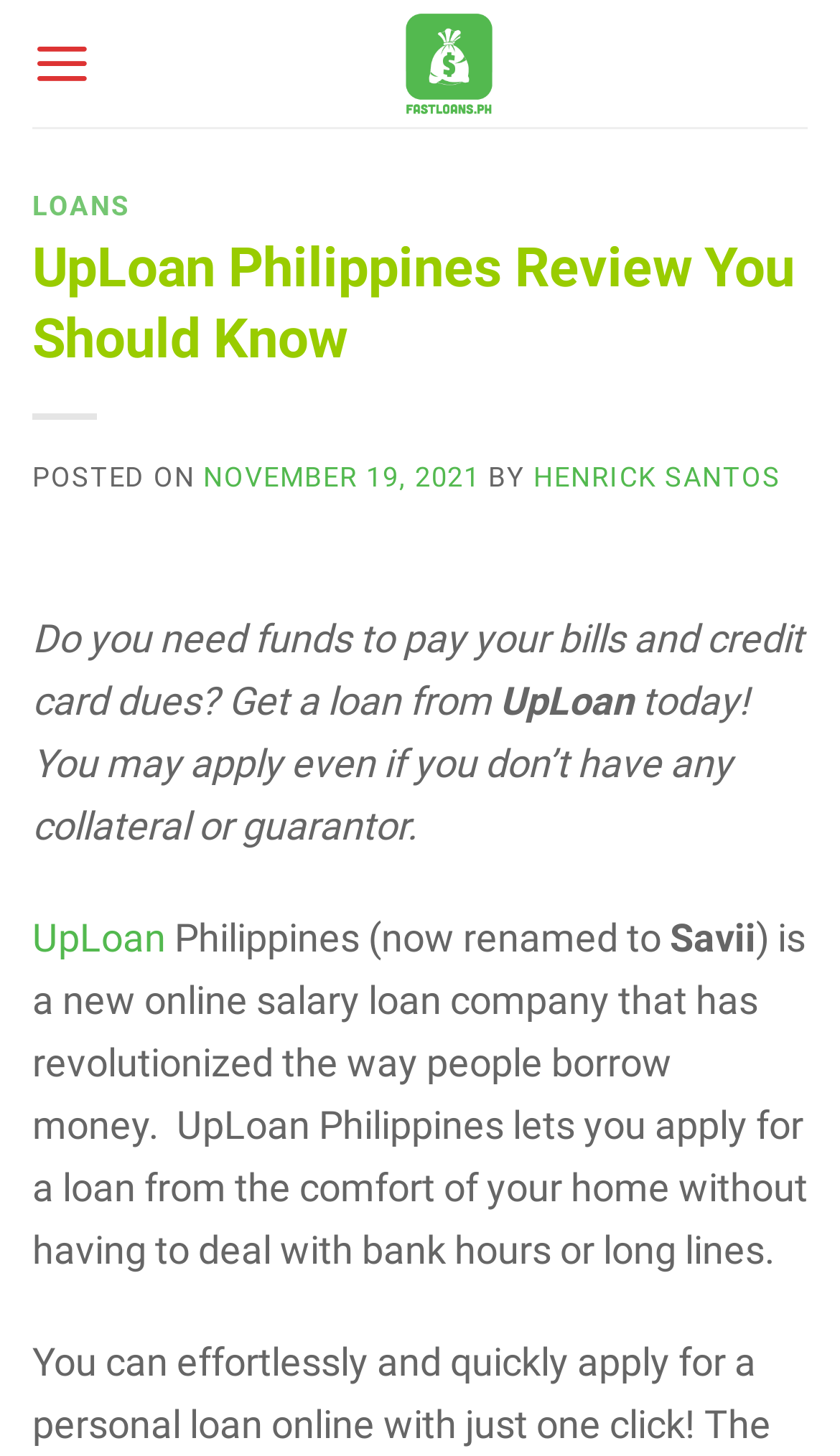Answer the question using only a single word or phrase: 
What is the previous name of the company?

Savii